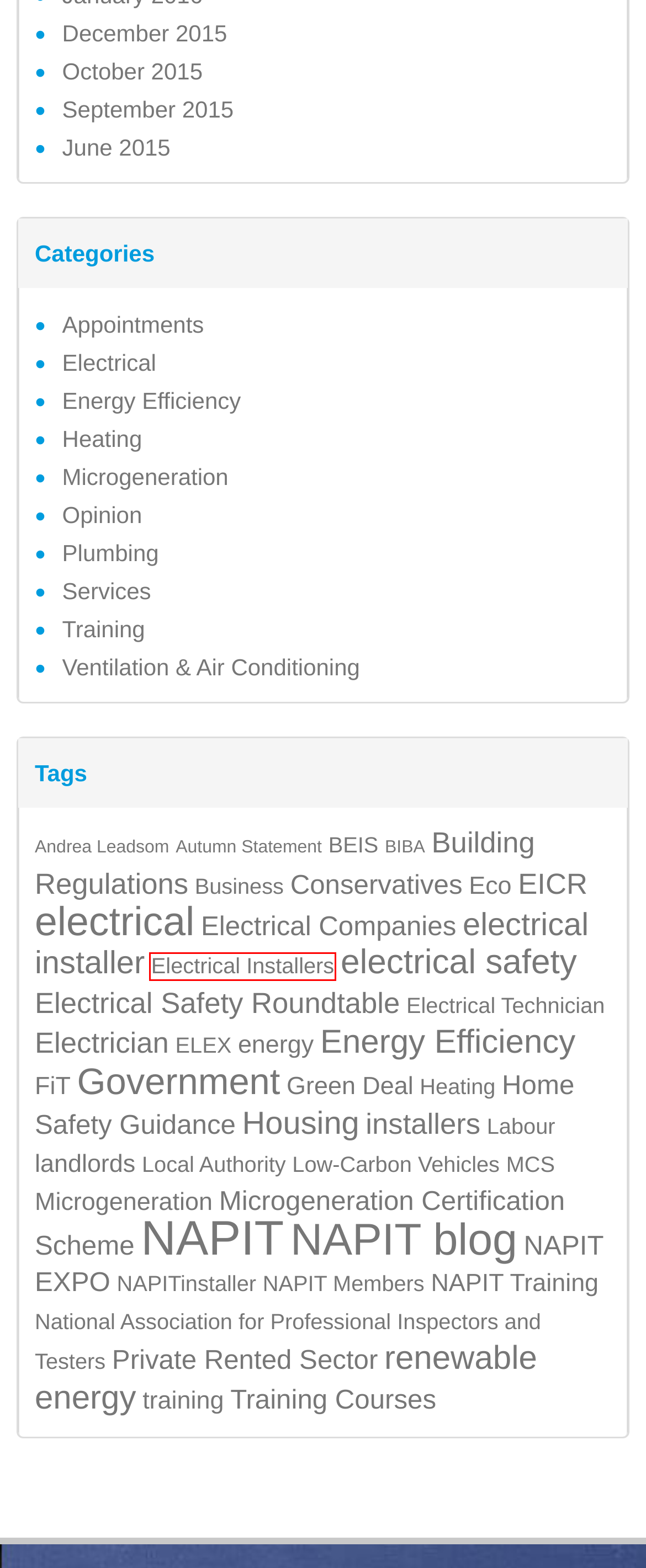Review the screenshot of a webpage that includes a red bounding box. Choose the most suitable webpage description that matches the new webpage after clicking the element within the red bounding box. Here are the candidates:
A. Electrical Installers Archives | NAPIT Blog - NAPIT Blog
B. Building Regulations Archives | NAPIT Blog - NAPIT Blog
C. Local Authority Archives | NAPIT Blog - NAPIT Blog
D. installers Archives | NAPIT Blog - NAPIT Blog
E. Andrea Leadsom Archives | NAPIT Blog - NAPIT Blog
F. Training Courses Archives | NAPIT Blog - NAPIT Blog
G. NAPIT blog Archives | NAPIT Blog - NAPIT Blog
H. ELEX Archives | NAPIT Blog - NAPIT Blog

A